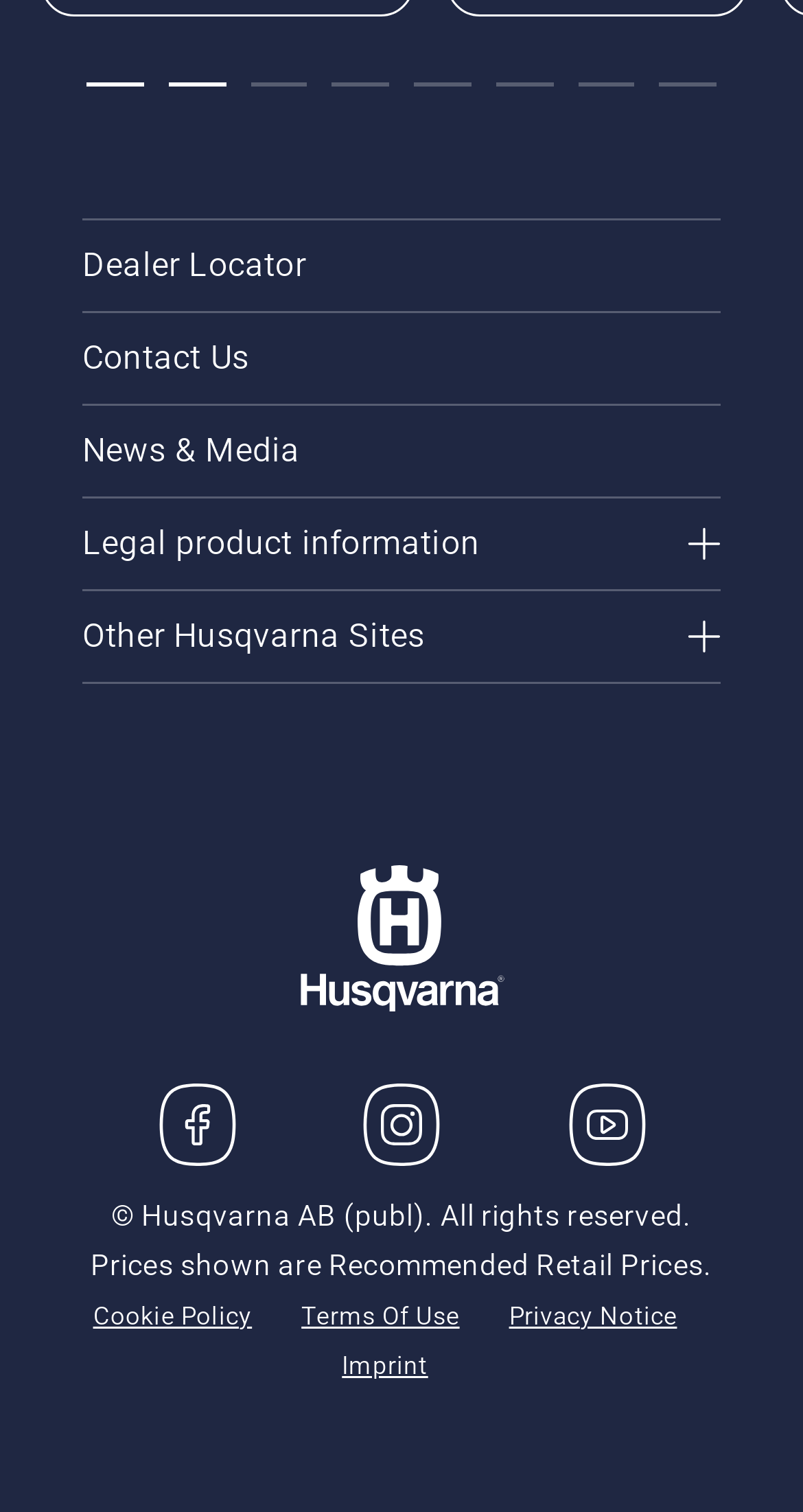Identify the bounding box coordinates of the part that should be clicked to carry out this instruction: "Click the Dealer Locator link".

[0.062, 0.149, 0.938, 0.203]